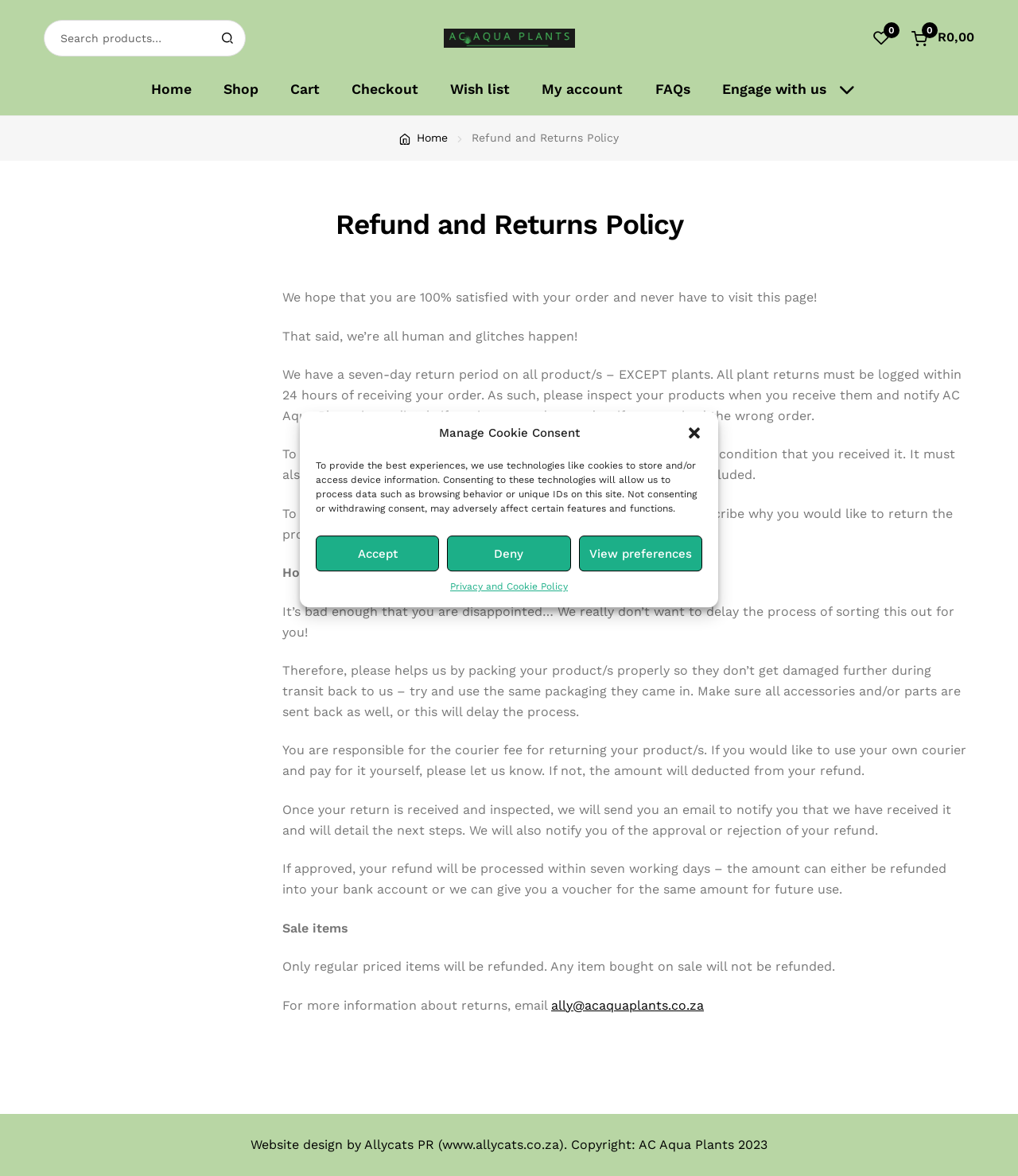Provide a brief response to the question using a single word or phrase: 
Can sale items be refunded?

No